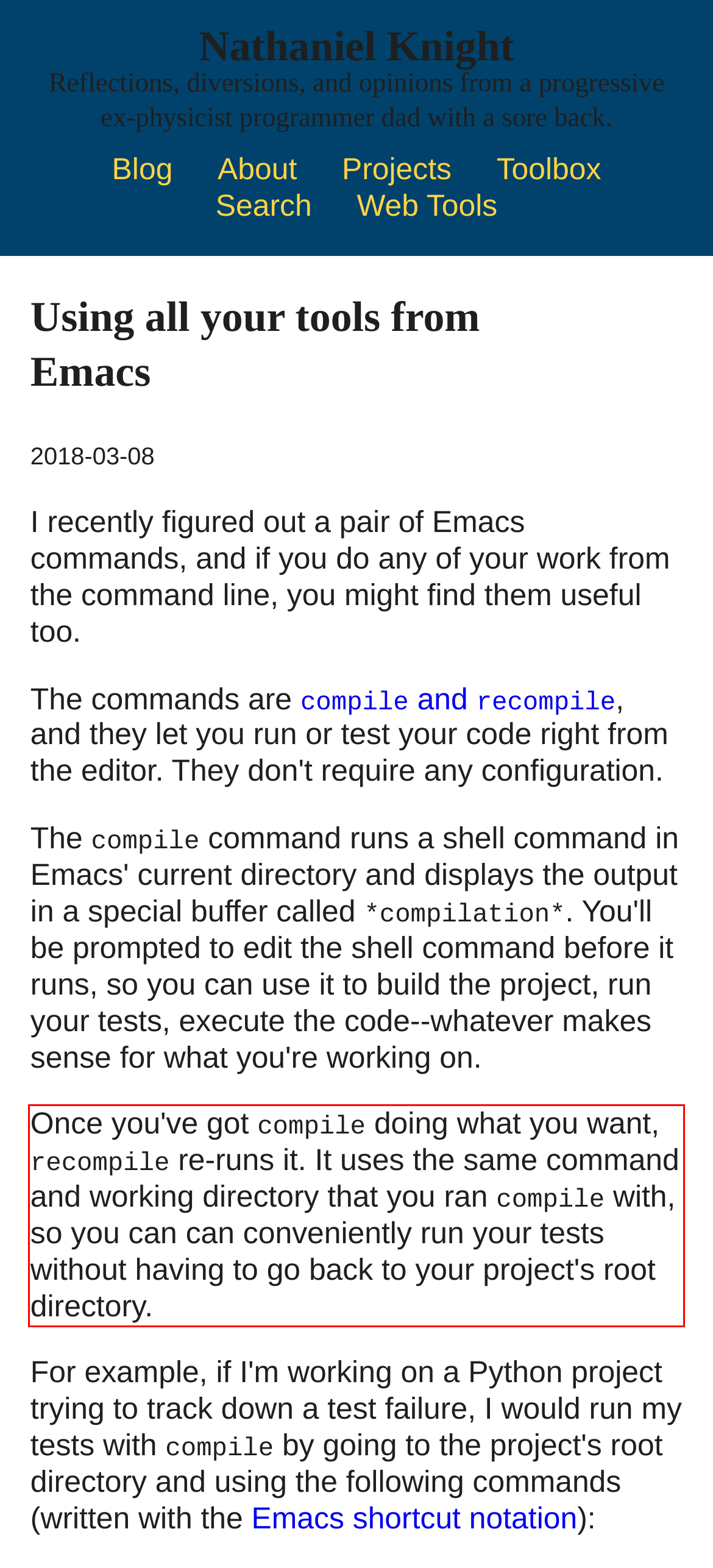Please look at the screenshot provided and find the red bounding box. Extract the text content contained within this bounding box.

Once you've got compile doing what you want, recompile re-runs it. It uses the same command and working directory that you ran compile with, so you can can conveniently run your tests without having to go back to your project's root directory.